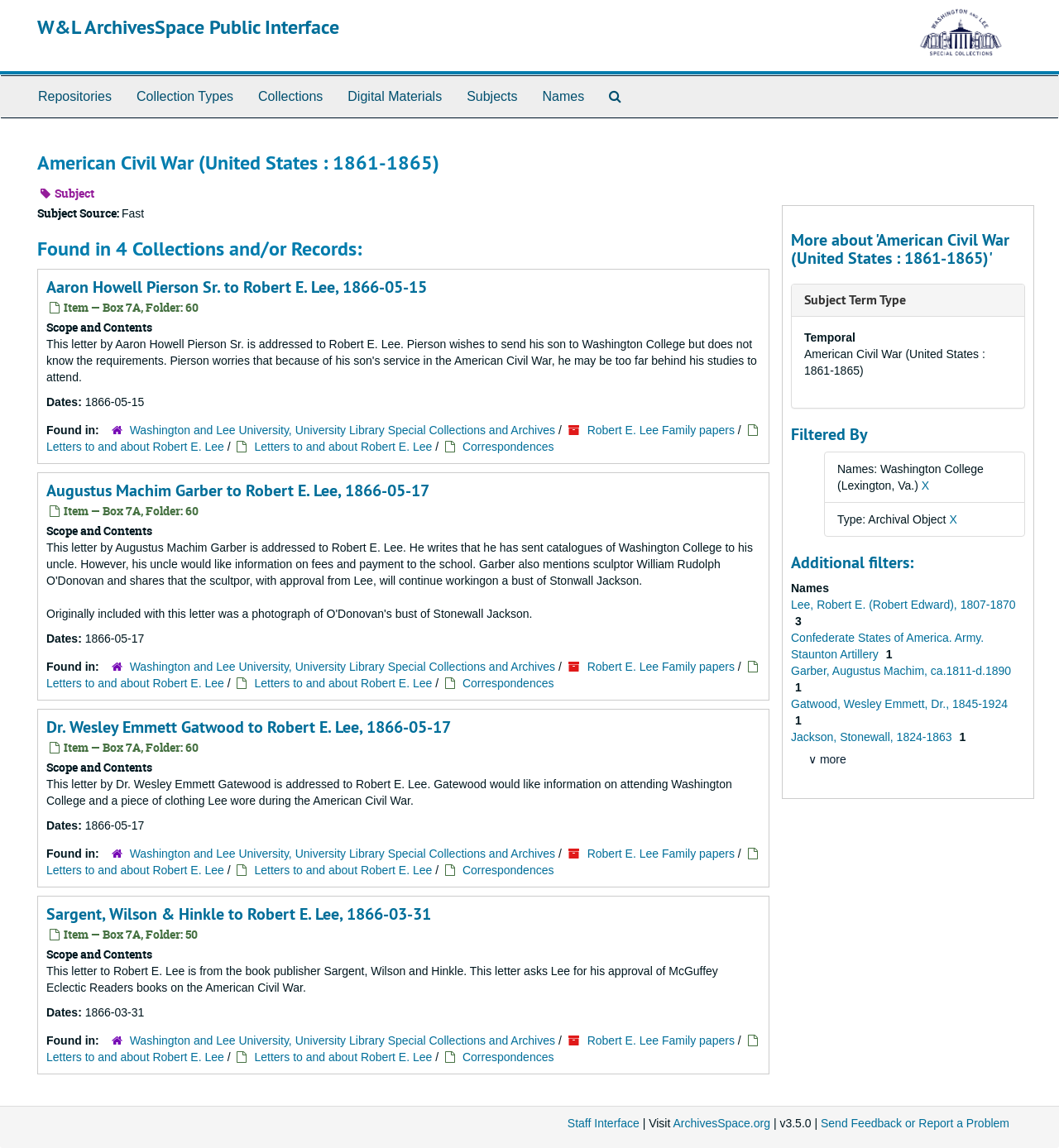What is the topic of the American Civil War mentioned in the webpage?
Please describe in detail the information shown in the image to answer the question.

I found the answer by looking at the heading 'American Civil War (United States : 1861-1865)'.